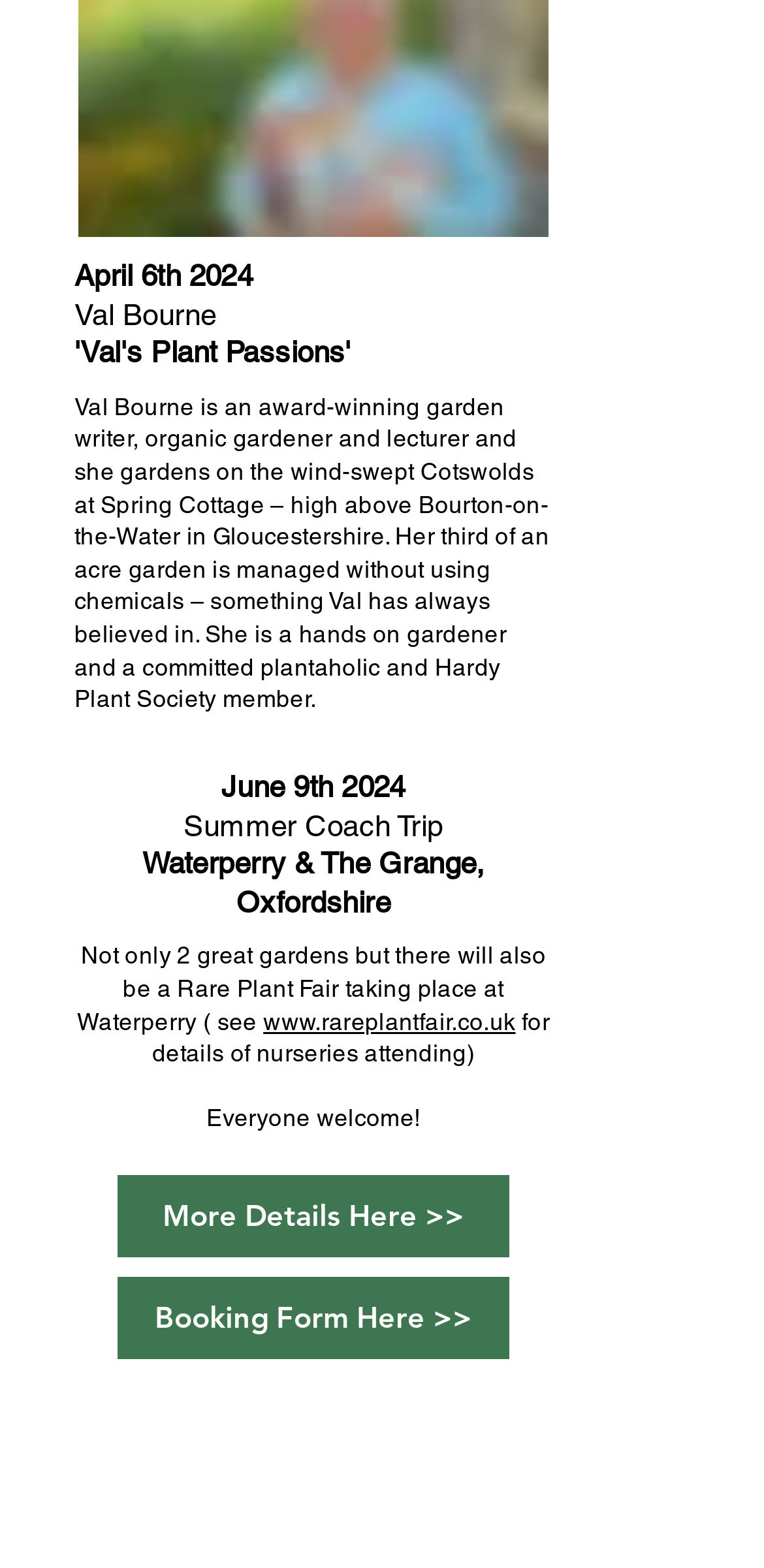Given the description Water, Hygiene and Sanitation, predict the bounding box coordinates of the UI element. Ensure the coordinates are in the format (top-left x, top-left y, bottom-right x, bottom-right y) and all values are between 0 and 1.

None